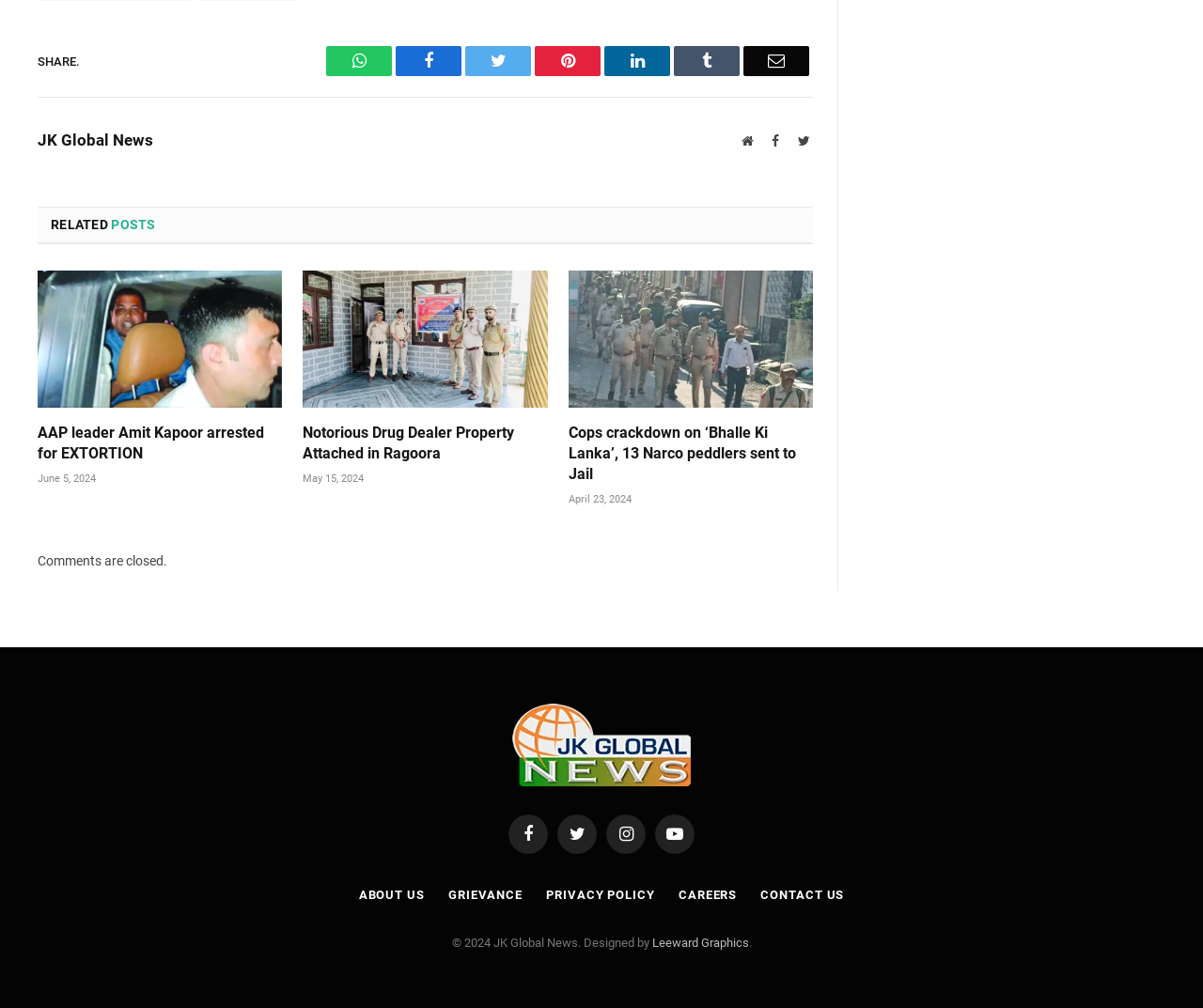Identify the bounding box coordinates of the element to click to follow this instruction: 'Check the Facebook page'. Ensure the coordinates are four float values between 0 and 1, provided as [left, top, right, bottom].

[0.423, 0.808, 0.455, 0.847]